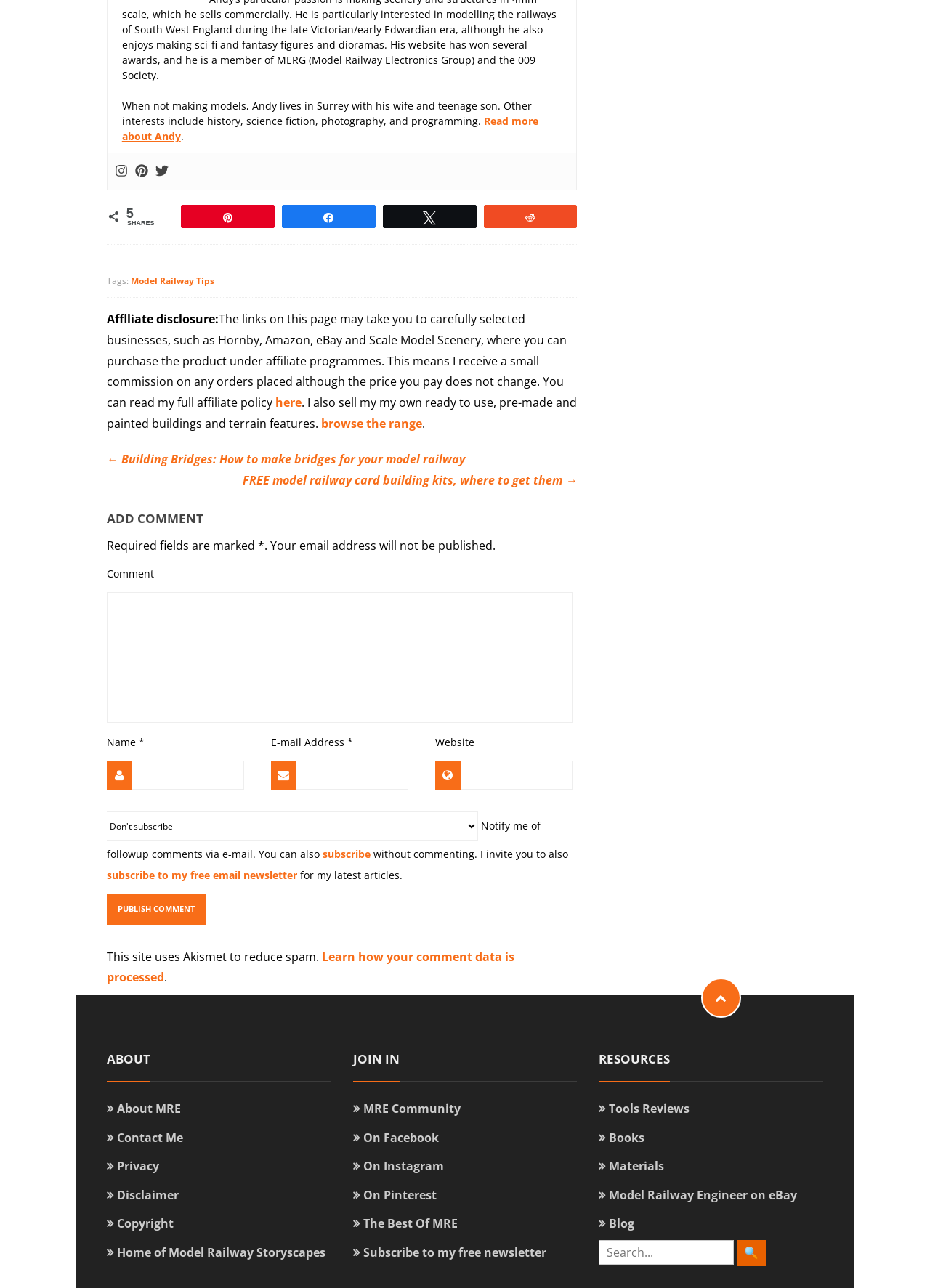Please examine the image and answer the question with a detailed explanation:
What is the topic of the webpage?

The topic of the webpage can be inferred from the various sections and links on the page, including the 'MODEL RAILWAY TIPS' tag, the 'Model Railway Engineer on eBay' link, and the overall content of the webpage, which suggests that the topic is model railway.